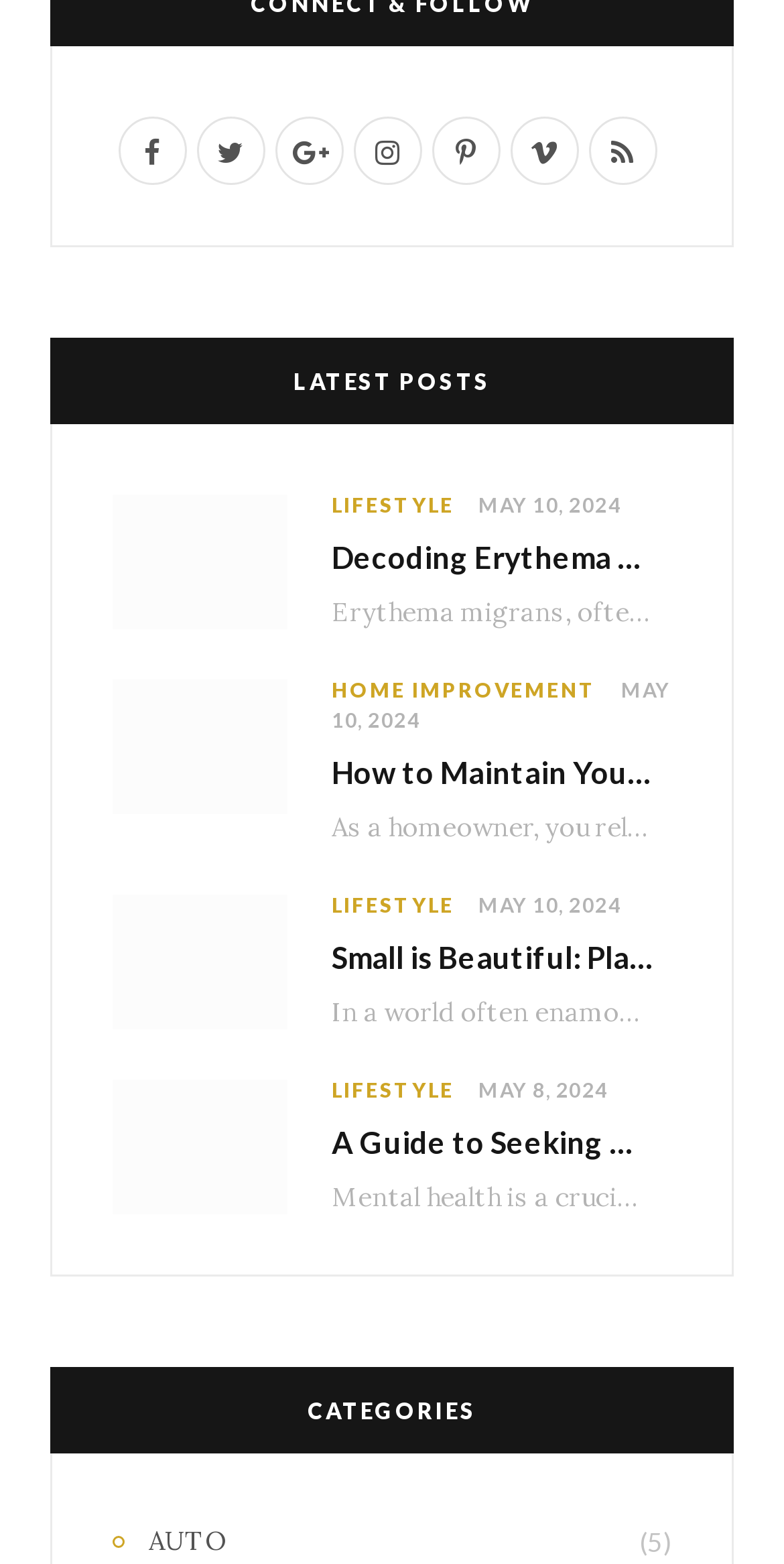Use one word or a short phrase to answer the question provided: 
What is the category of the first article?

LIFESTYLE